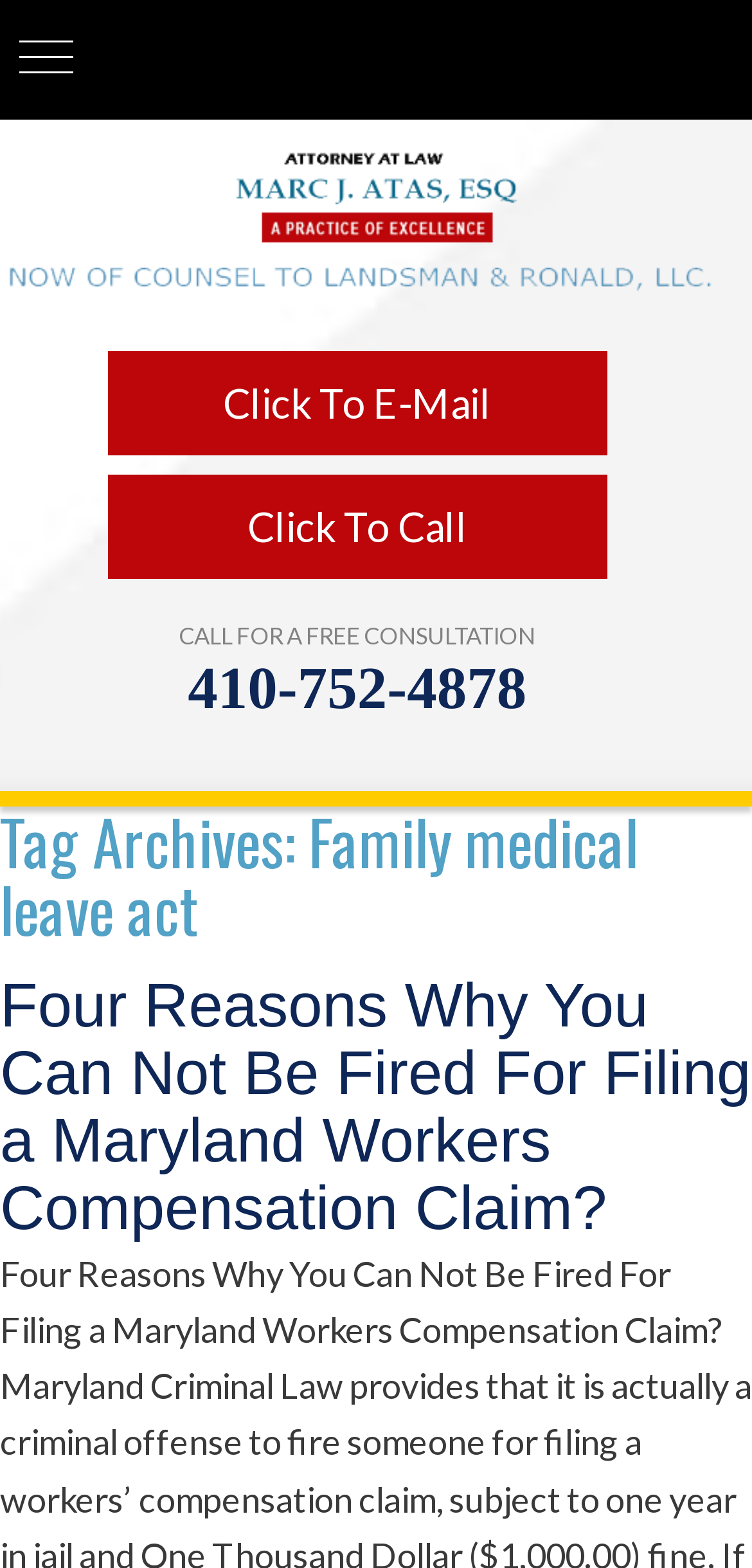What is the title of the first archived article?
Please ensure your answer to the question is detailed and covers all necessary aspects.

I found the title by looking at the heading element with the text 'Four Reasons Why You Can Not Be Fired For Filing a Maryland Workers Compensation Claim?' which is a child element of the header element with the text 'Tag Archives: Family medical leave act'.